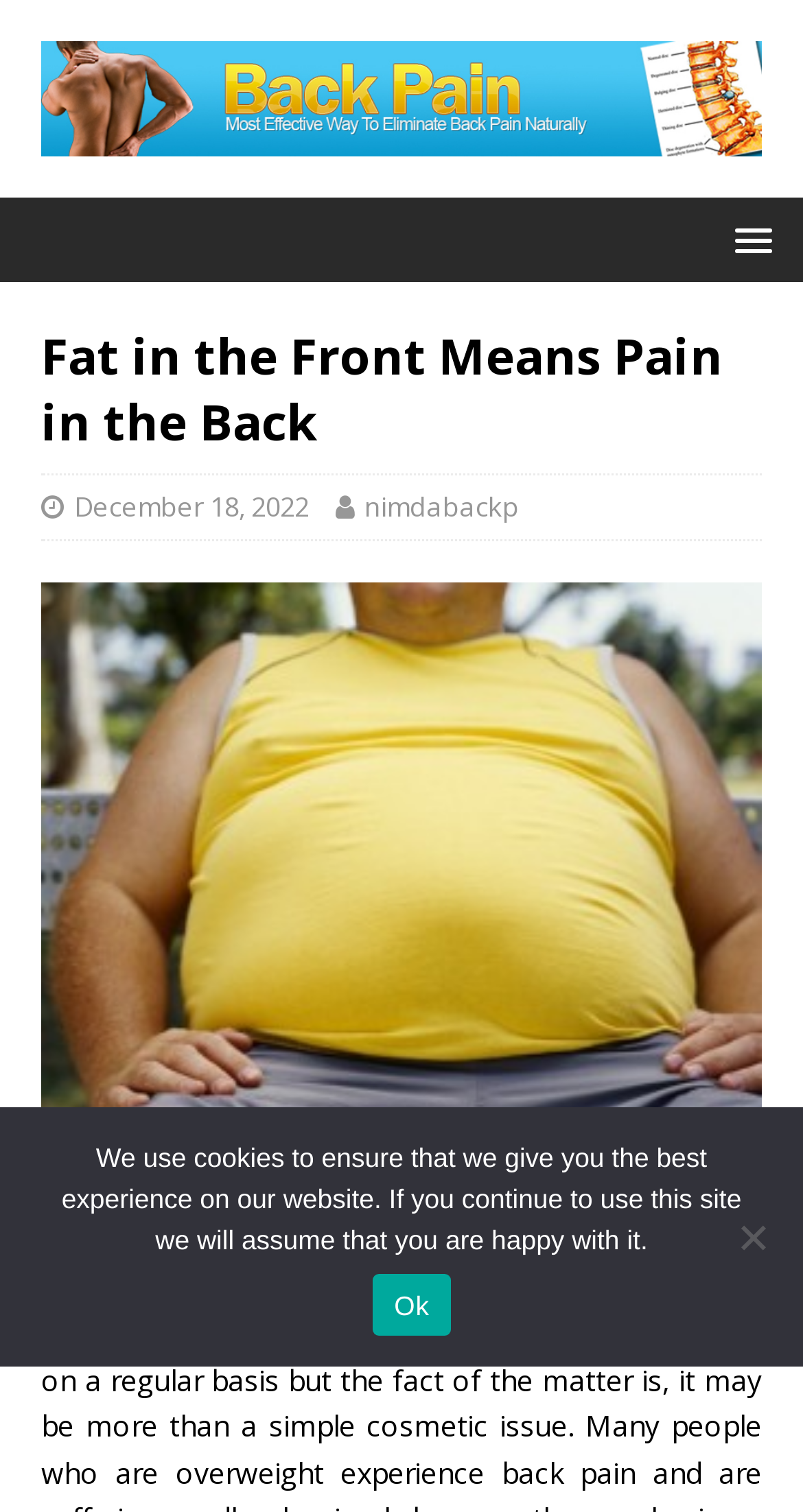Respond with a single word or phrase for the following question: 
Who is the author of the article?

nimdabackp